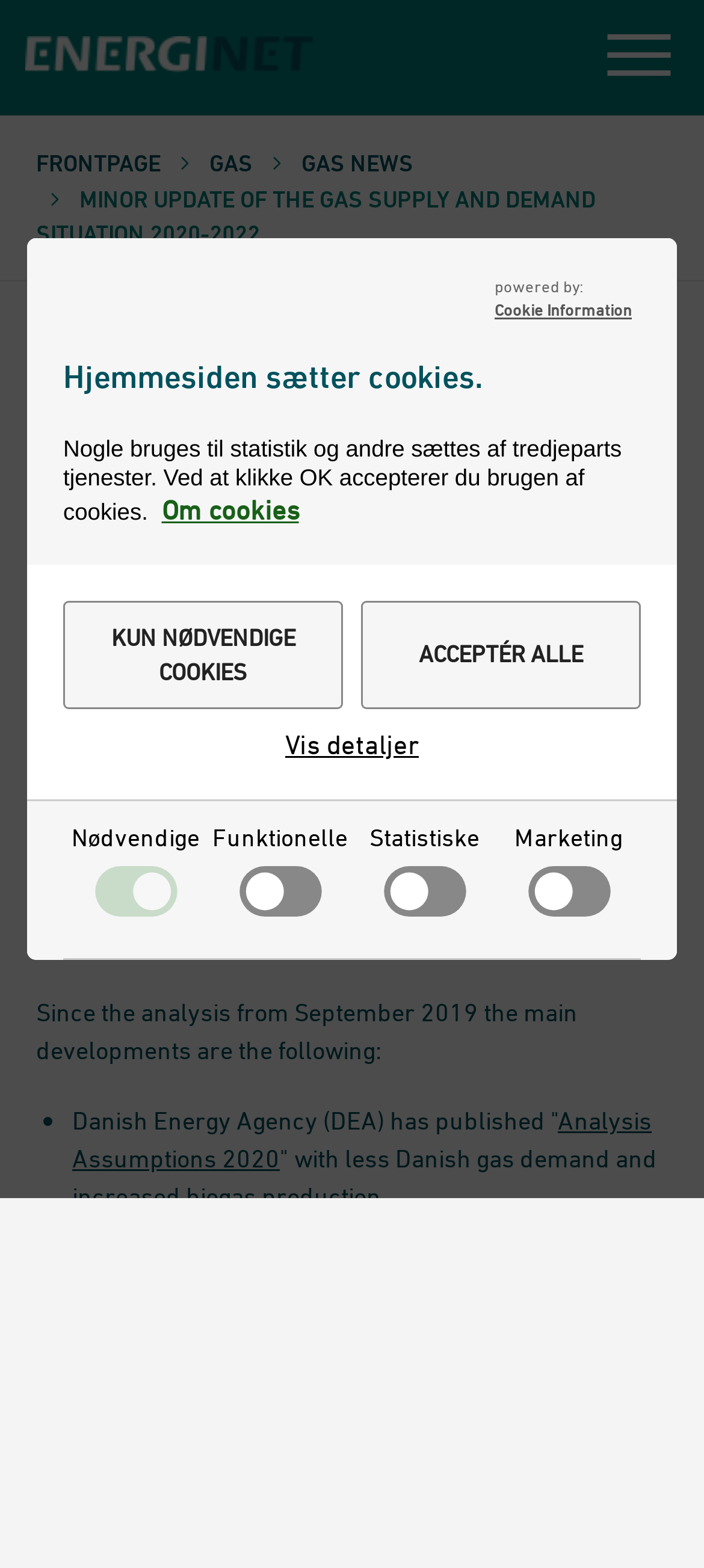Determine the bounding box coordinates of the clickable element to achieve the following action: 'Click the 'Cookie Information' link'. Provide the coordinates as four float values between 0 and 1, formatted as [left, top, right, bottom].

[0.703, 0.189, 0.897, 0.204]